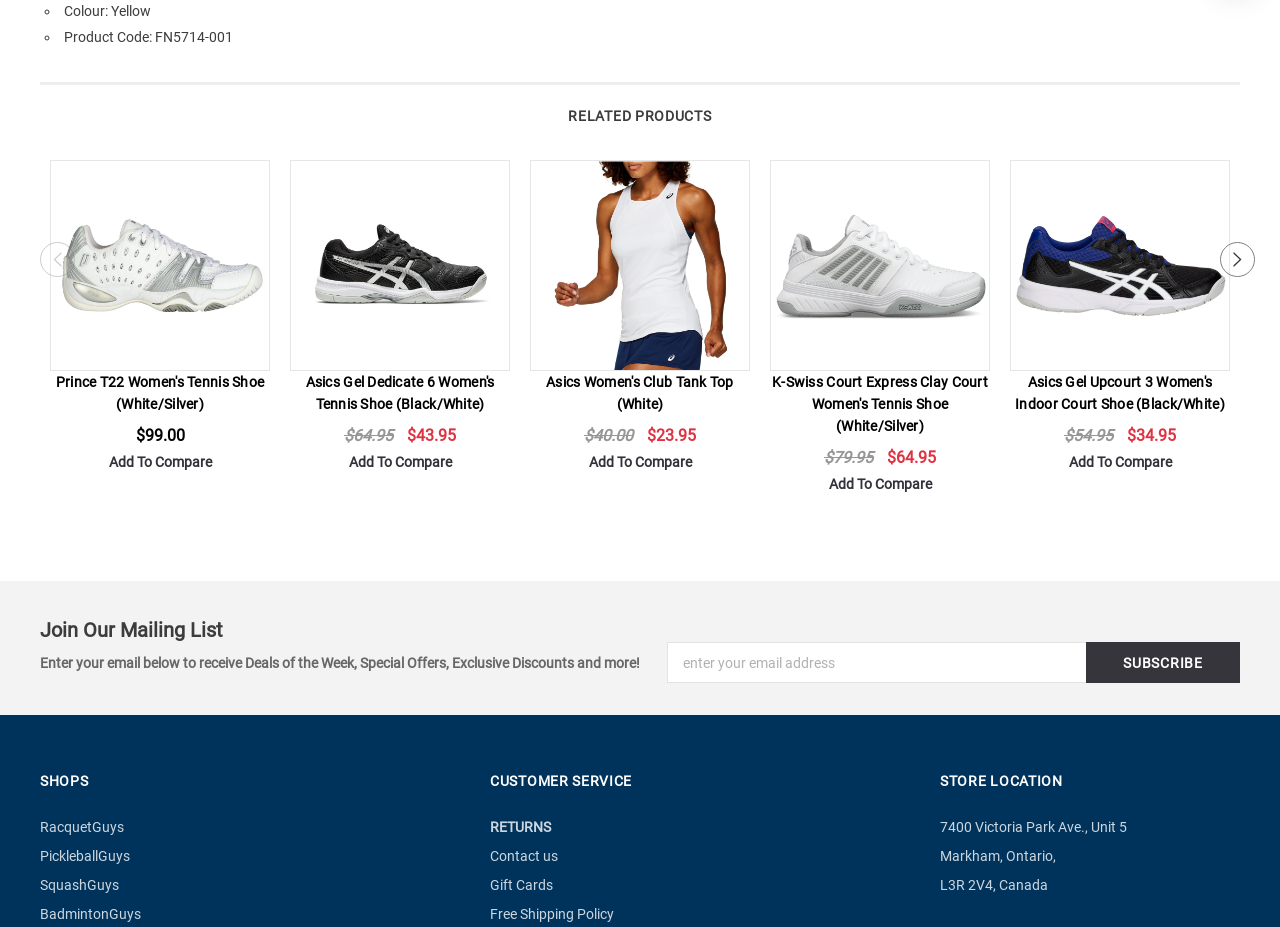Reply to the question below using a single word or brief phrase:
What is the color of the product?

Yellow